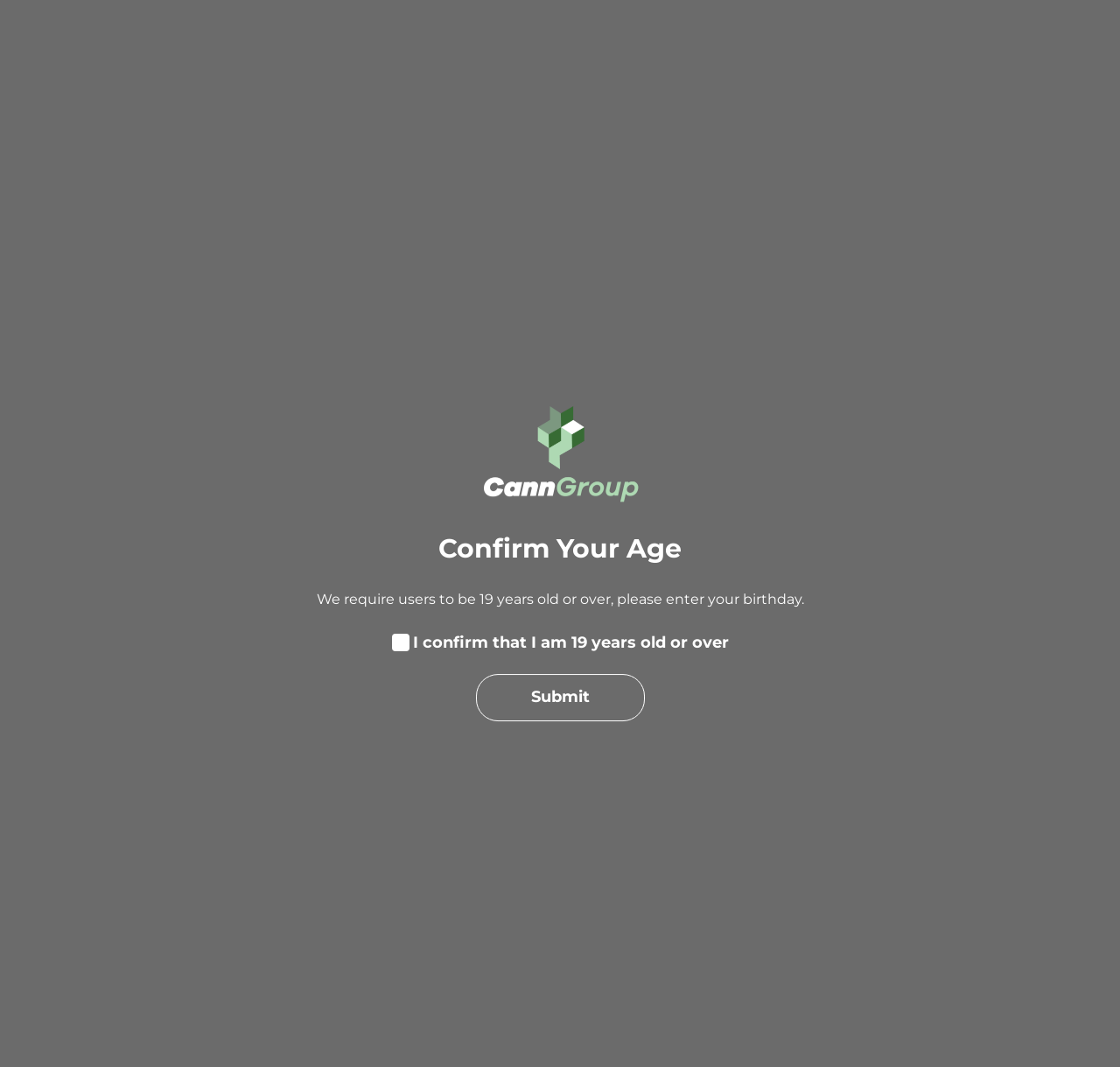Using the provided element description, identify the bounding box coordinates as (top-left x, top-left y, bottom-right x, bottom-right y). Ensure all values are between 0 and 1. Description: Hansard

None